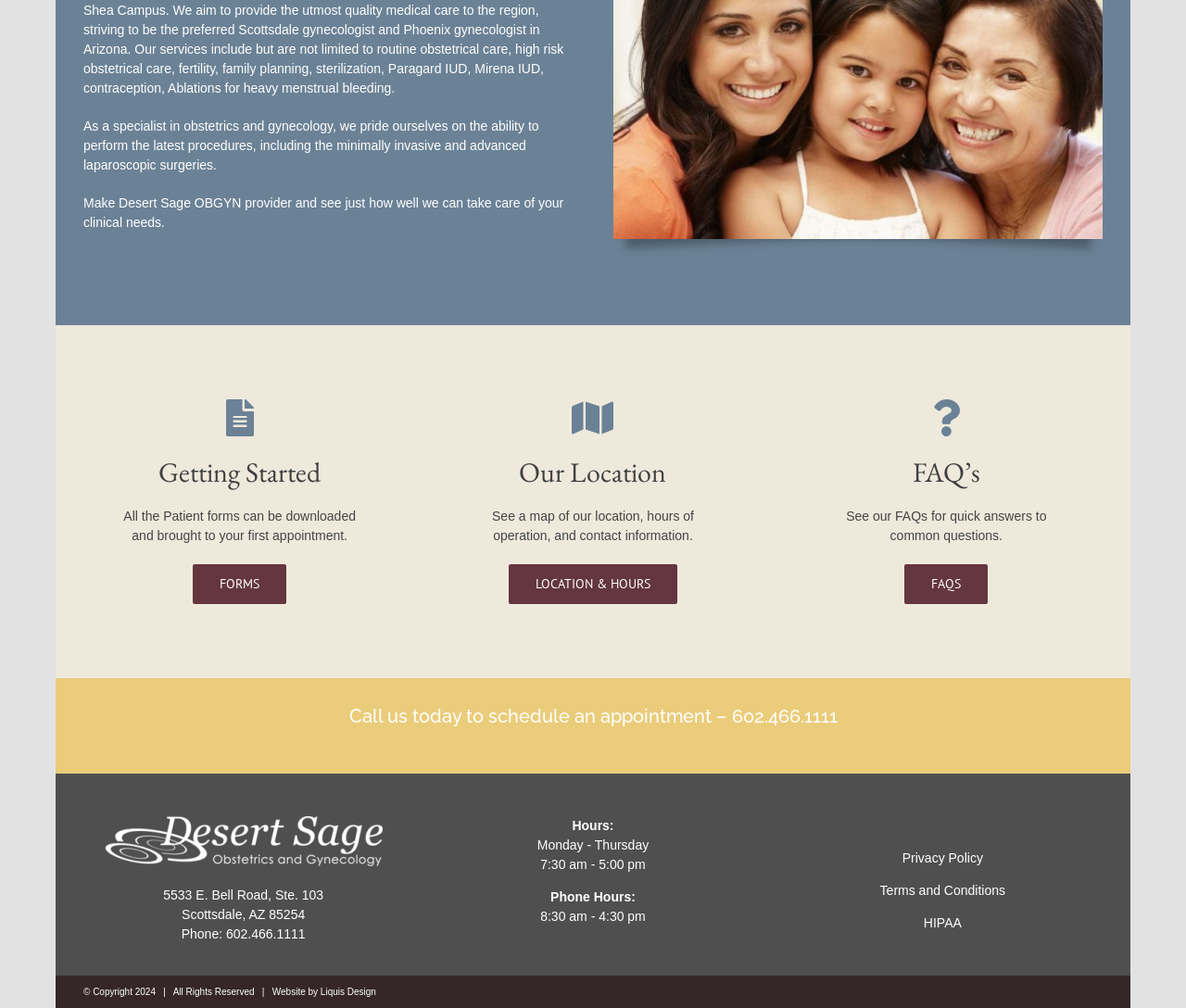Who designed the website? Examine the screenshot and reply using just one word or a brief phrase.

Liquis Design